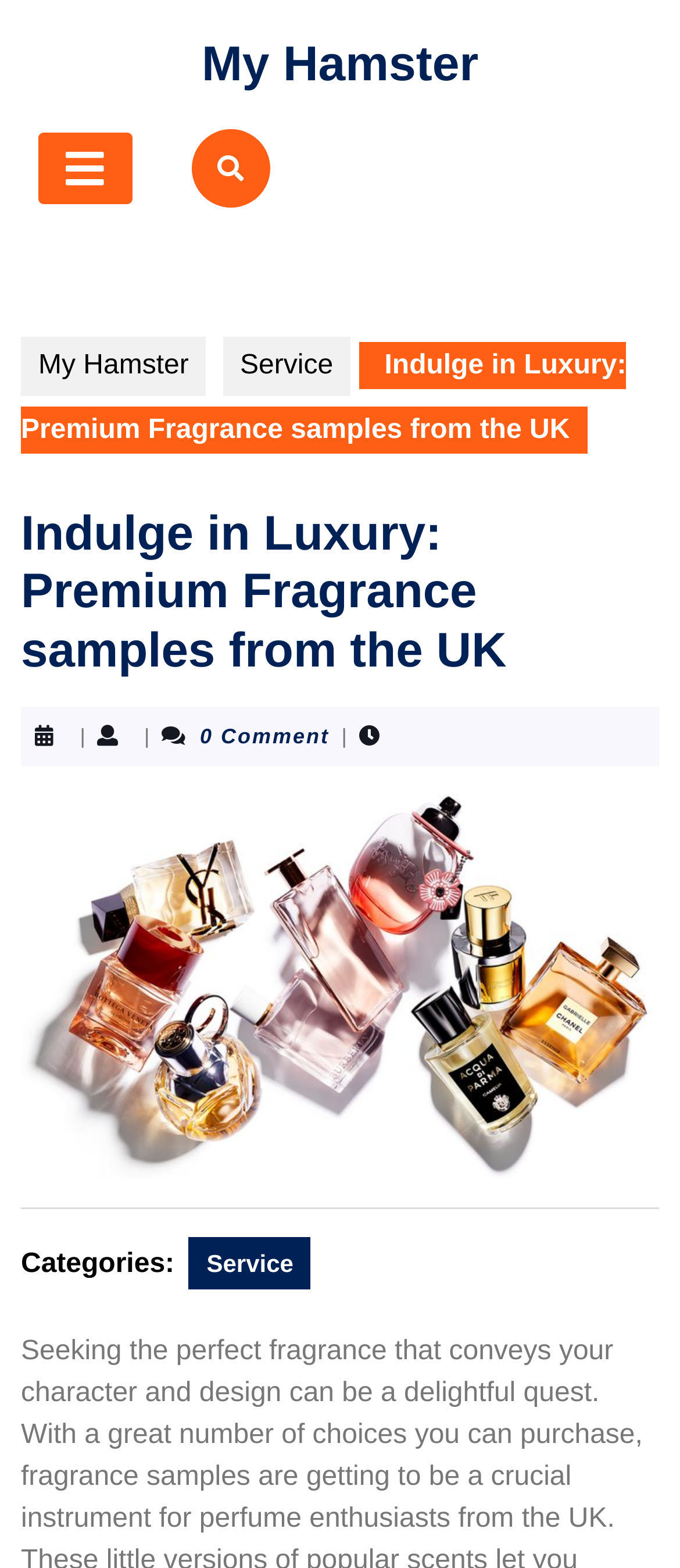Please reply with a single word or brief phrase to the question: 
How many comments are there on the post?

0